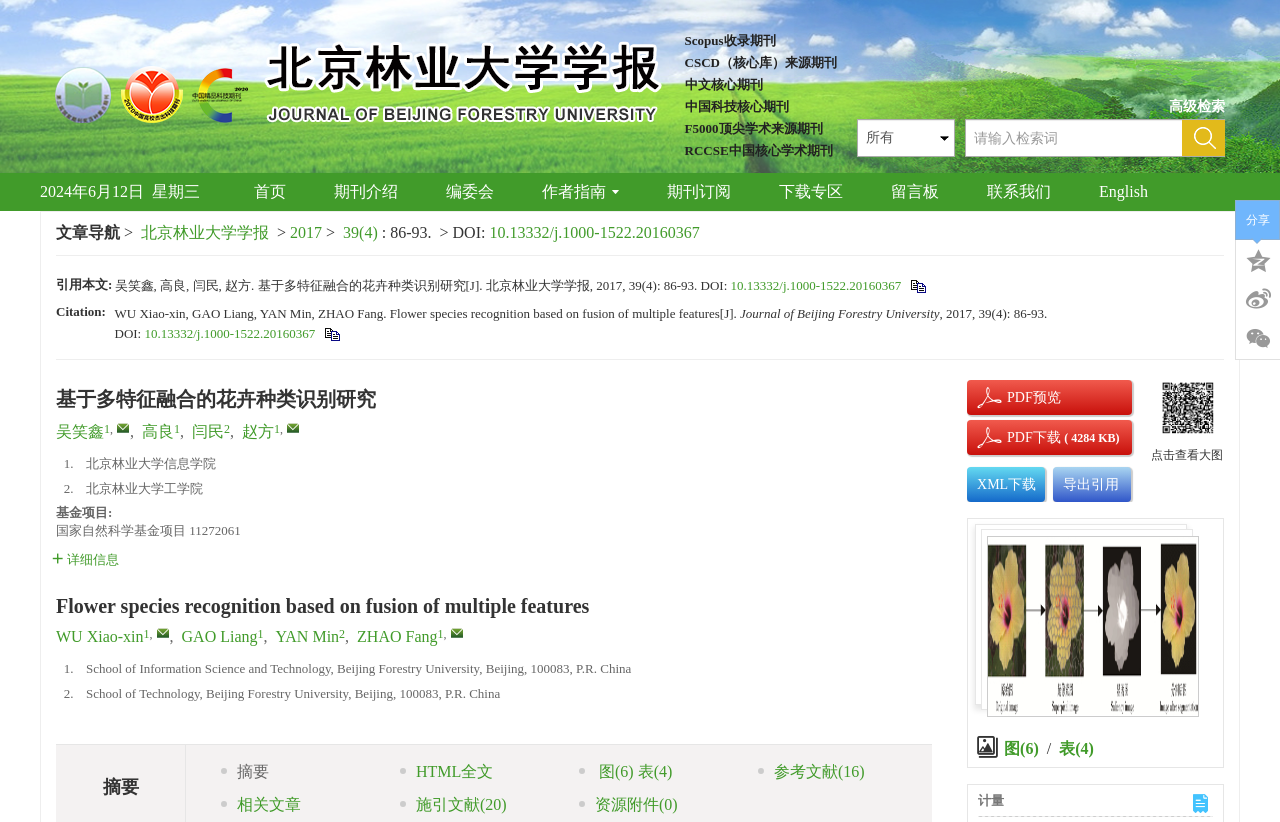Please respond to the question using a single word or phrase:
What is the publication date of the article?

2017